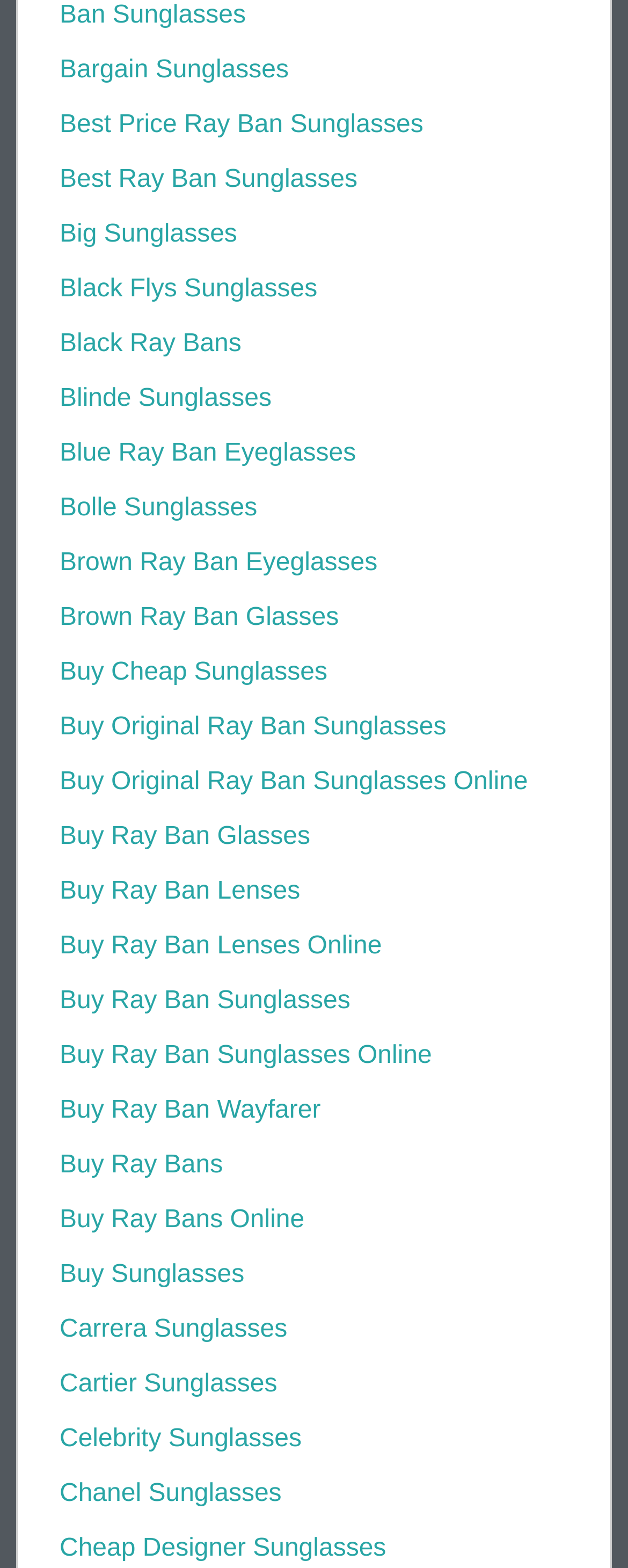Please indicate the bounding box coordinates for the clickable area to complete the following task: "Browse Best Price Ray Ban Sunglasses". The coordinates should be specified as four float numbers between 0 and 1, i.e., [left, top, right, bottom].

[0.095, 0.071, 0.674, 0.088]